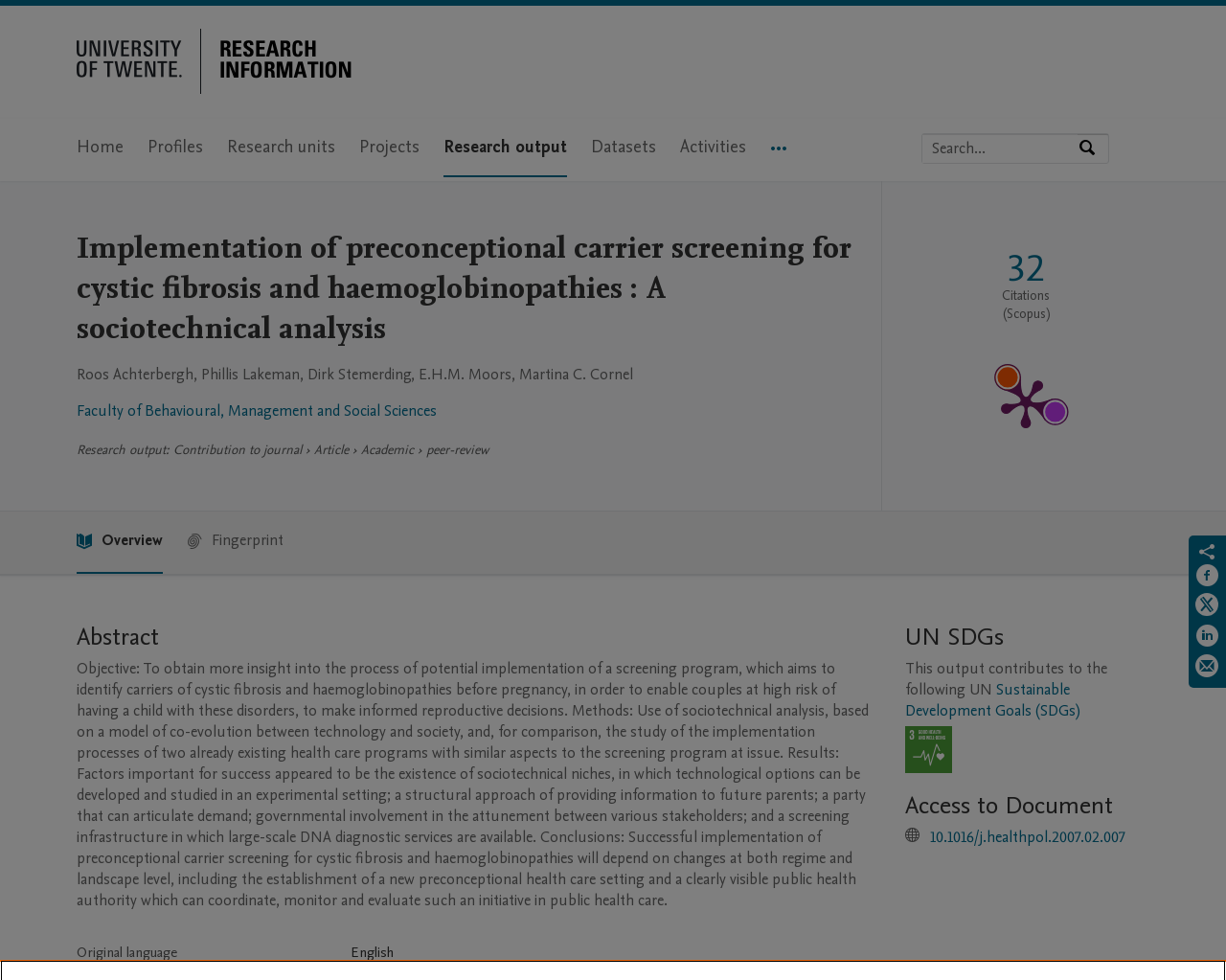Kindly respond to the following question with a single word or a brief phrase: 
What is the name of the faculty?

Faculty of Behavioural, Management and Social Sciences